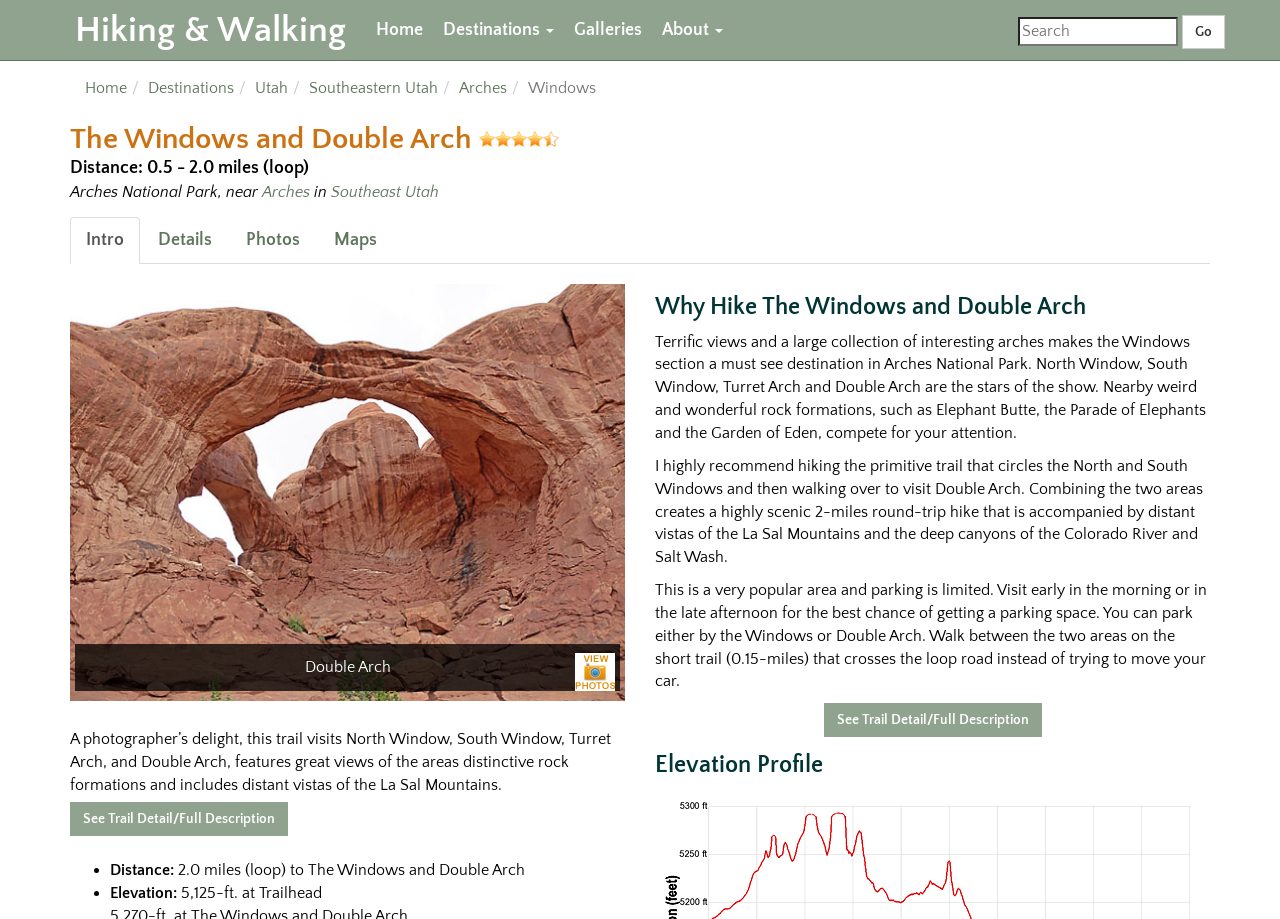What is recommended to do to get a parking space?
Refer to the image and provide a one-word or short phrase answer.

Visit early in the morning or late afternoon